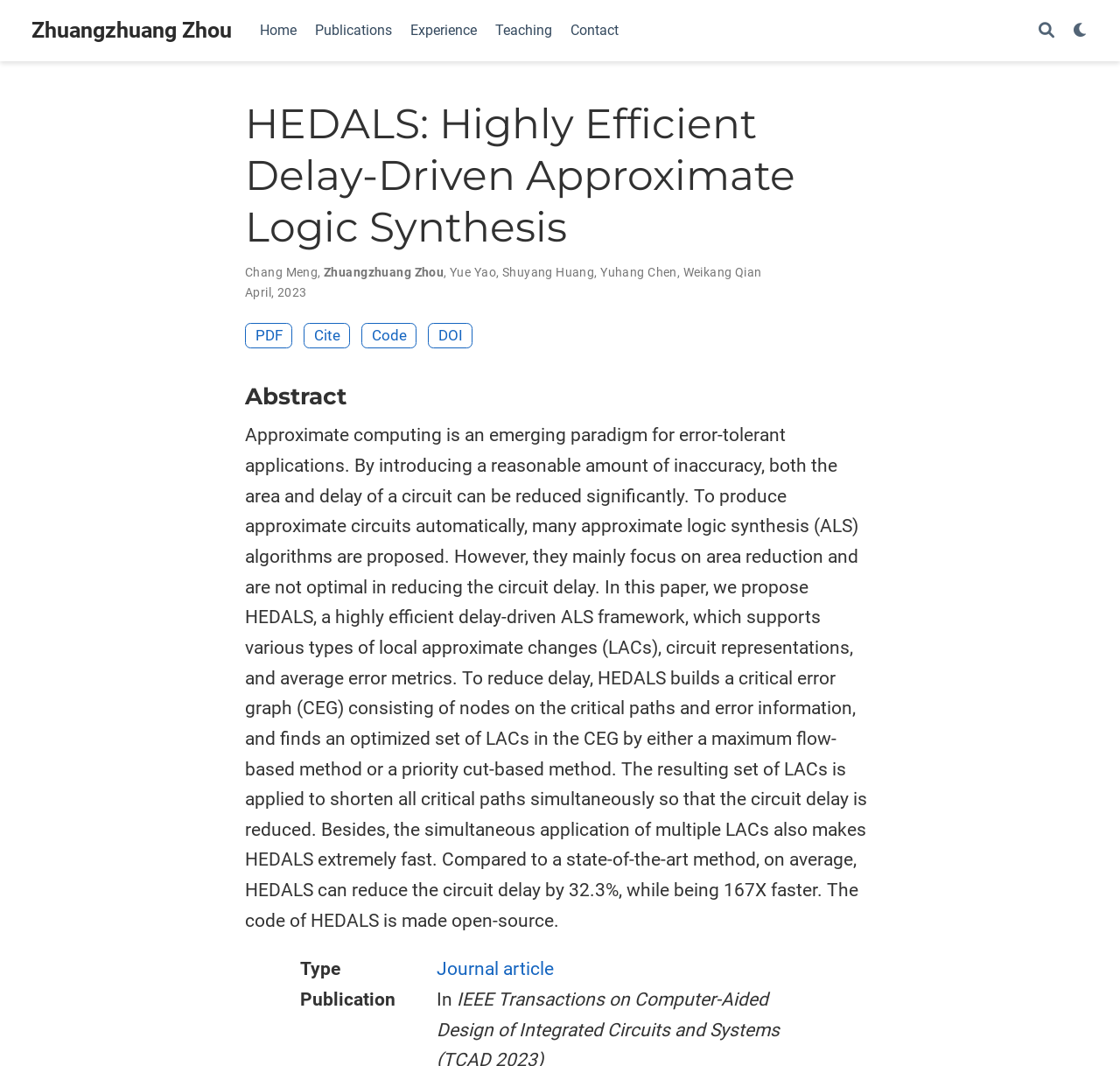What is the type of publication?
Could you please answer the question thoroughly and with as much detail as possible?

I found the type of publication by looking at the bottom section of the webpage, where it says 'Type' and 'Journal article' is listed as the type. This indicates that the publication is a journal article.